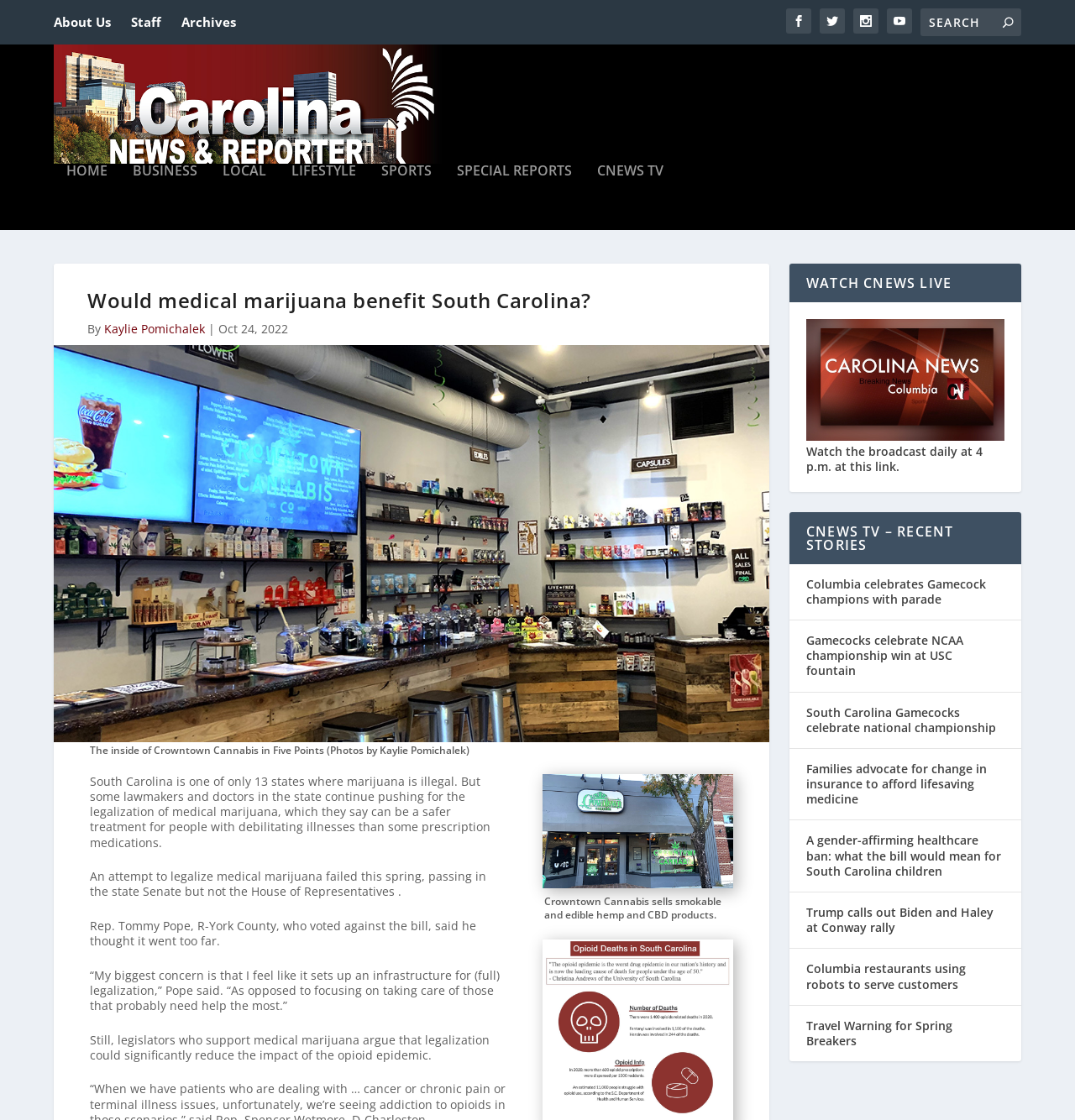Locate the bounding box coordinates of the area where you should click to accomplish the instruction: "Watch CNEWS LIVE".

[0.734, 0.235, 0.95, 0.27]